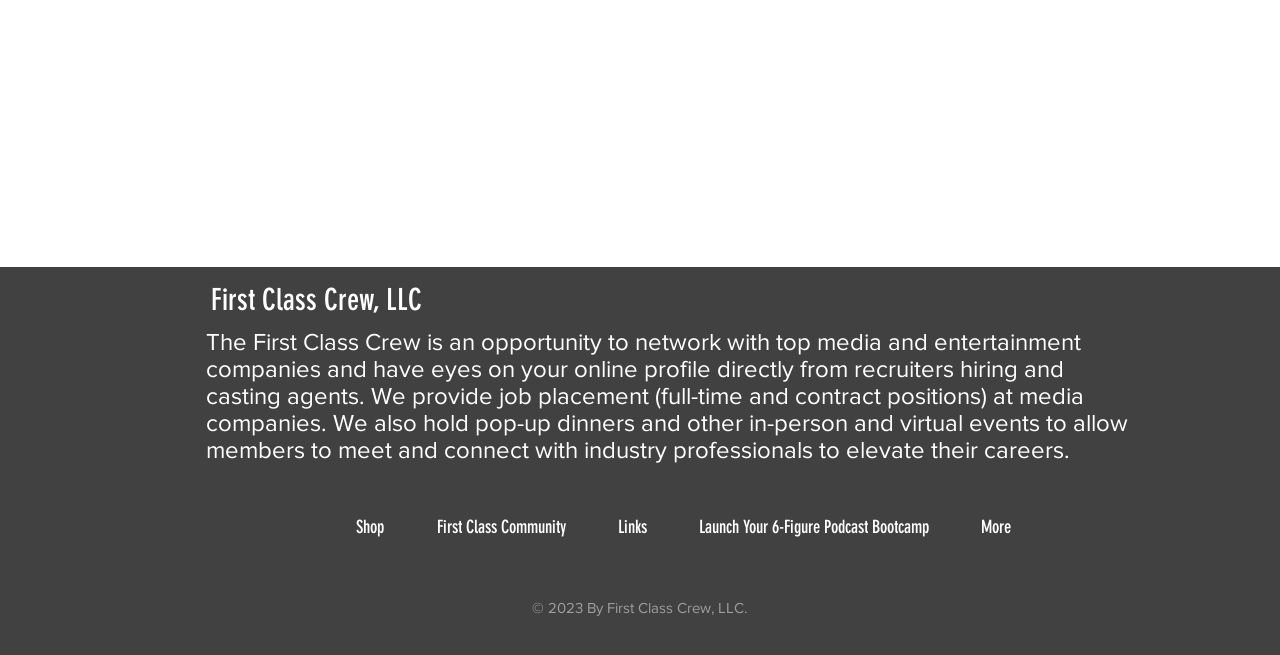Utilize the details in the image to thoroughly answer the following question: What is the name of the company?

The name of the company can be found in the heading element at the top of the webpage, which reads 'First Class Crew, LLC'.